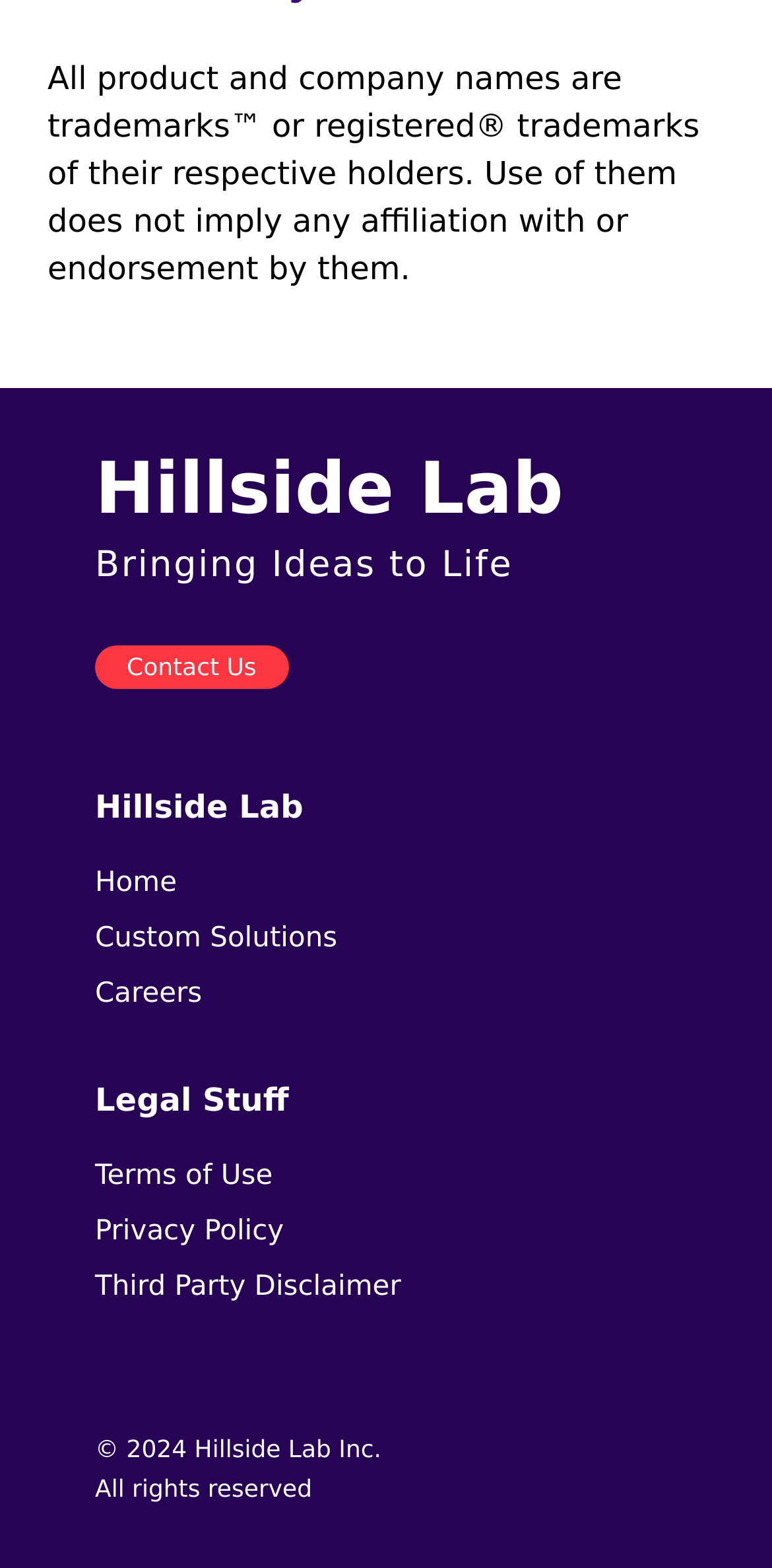Find the coordinates for the bounding box of the element with this description: "2024 Hillside Lab Inc.".

[0.164, 0.915, 0.494, 0.933]